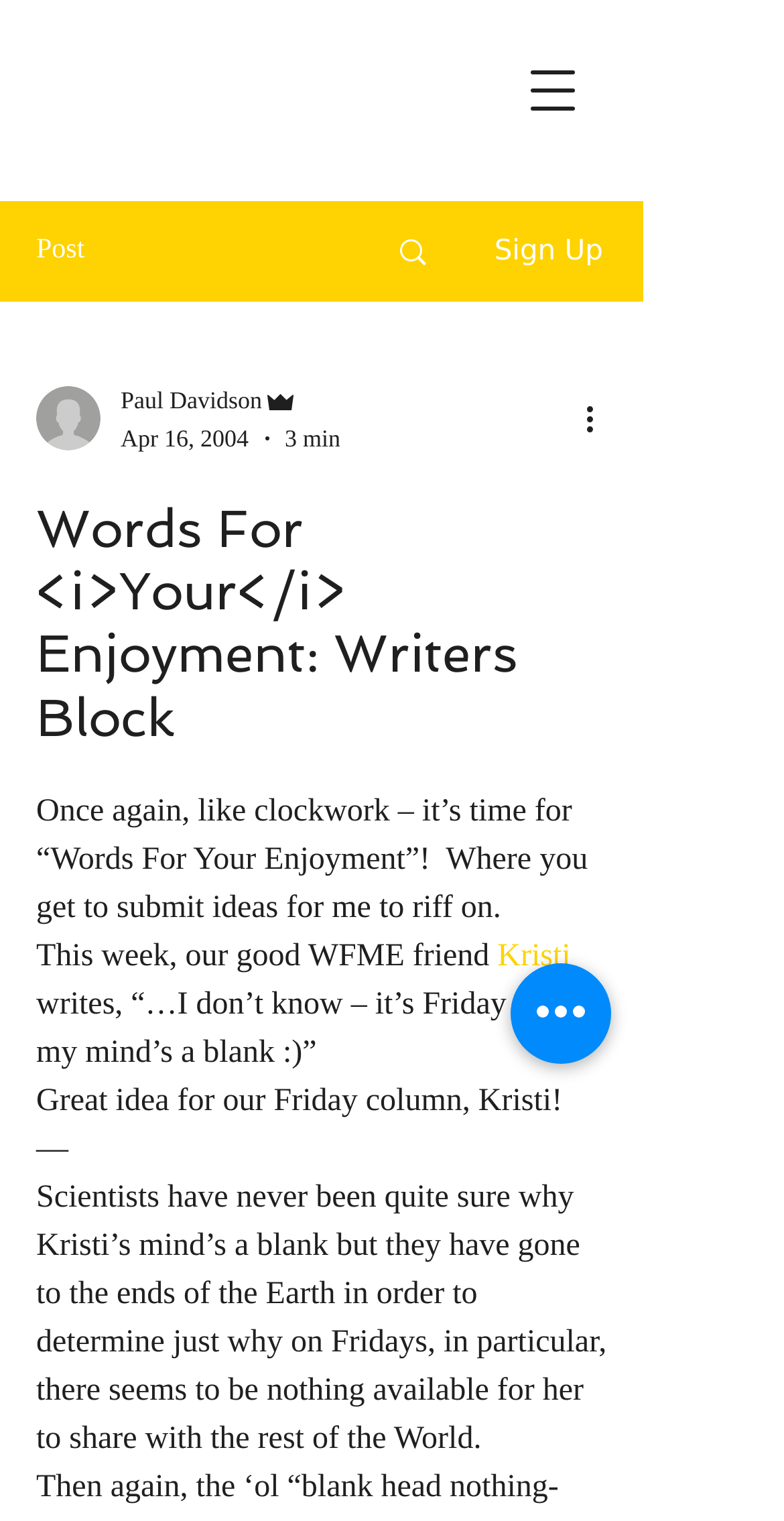Given the content of the image, can you provide a detailed answer to the question?
Who is the WFME friend mentioned in the article?

The article mentions a WFME friend, Kristi, who has submitted an idea for the column. This is evident from the text 'This week, our good WFME friend Kristi'.